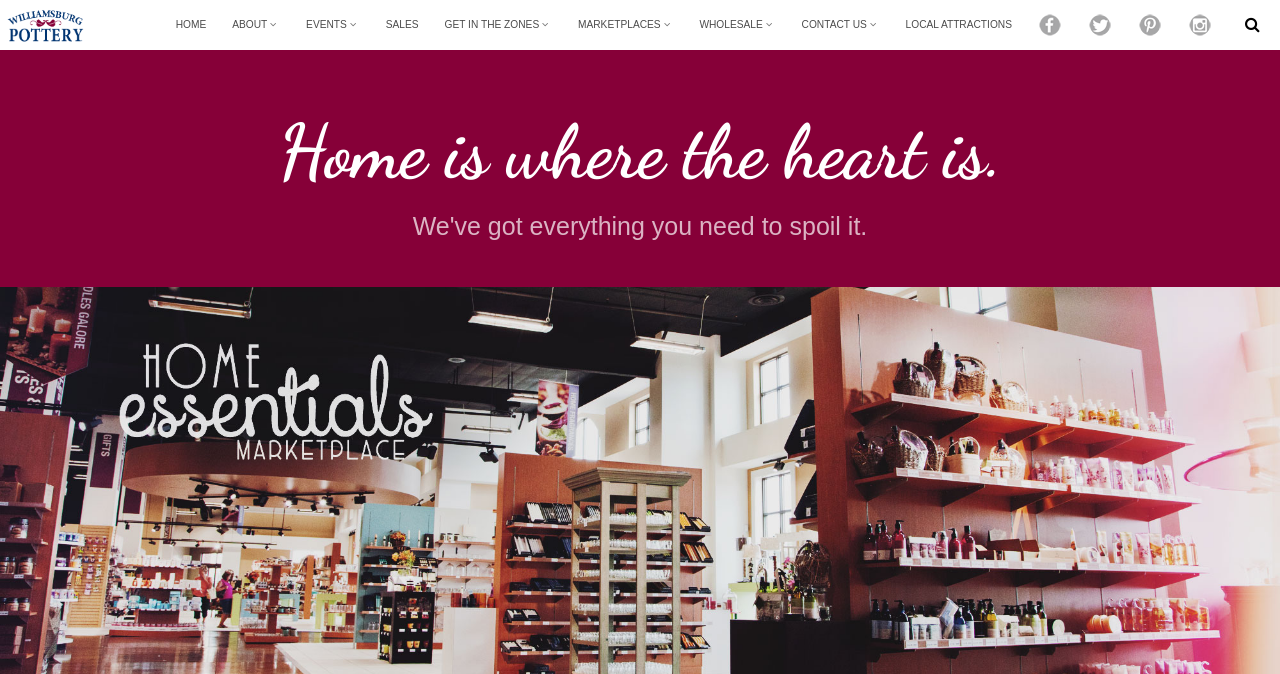What is the main heading of this webpage? Please extract and provide it.

Home is where the heart is.